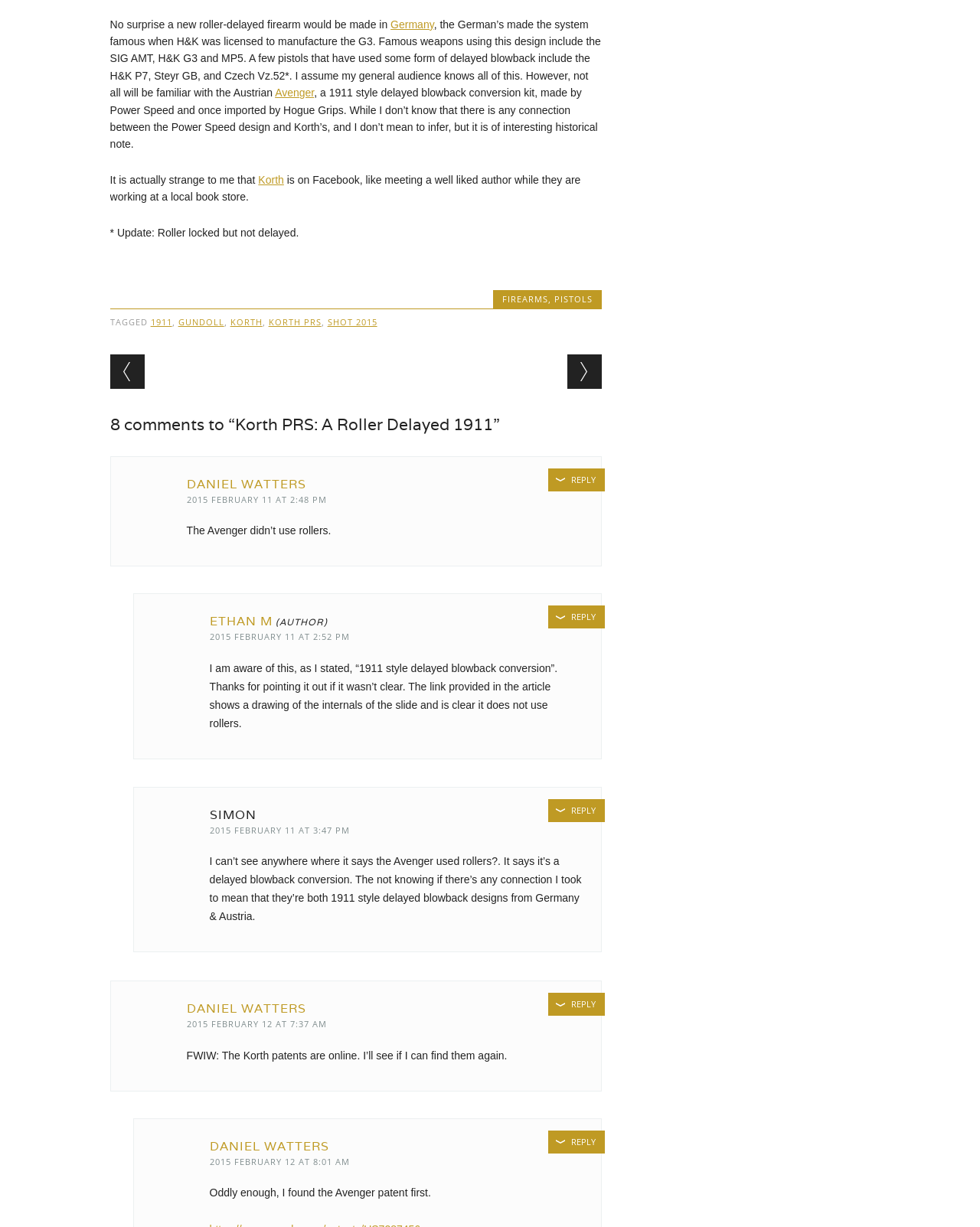Determine the bounding box coordinates for the element that should be clicked to follow this instruction: "Contact Pedeva". The coordinates should be given as four float numbers between 0 and 1, in the format [left, top, right, bottom].

None